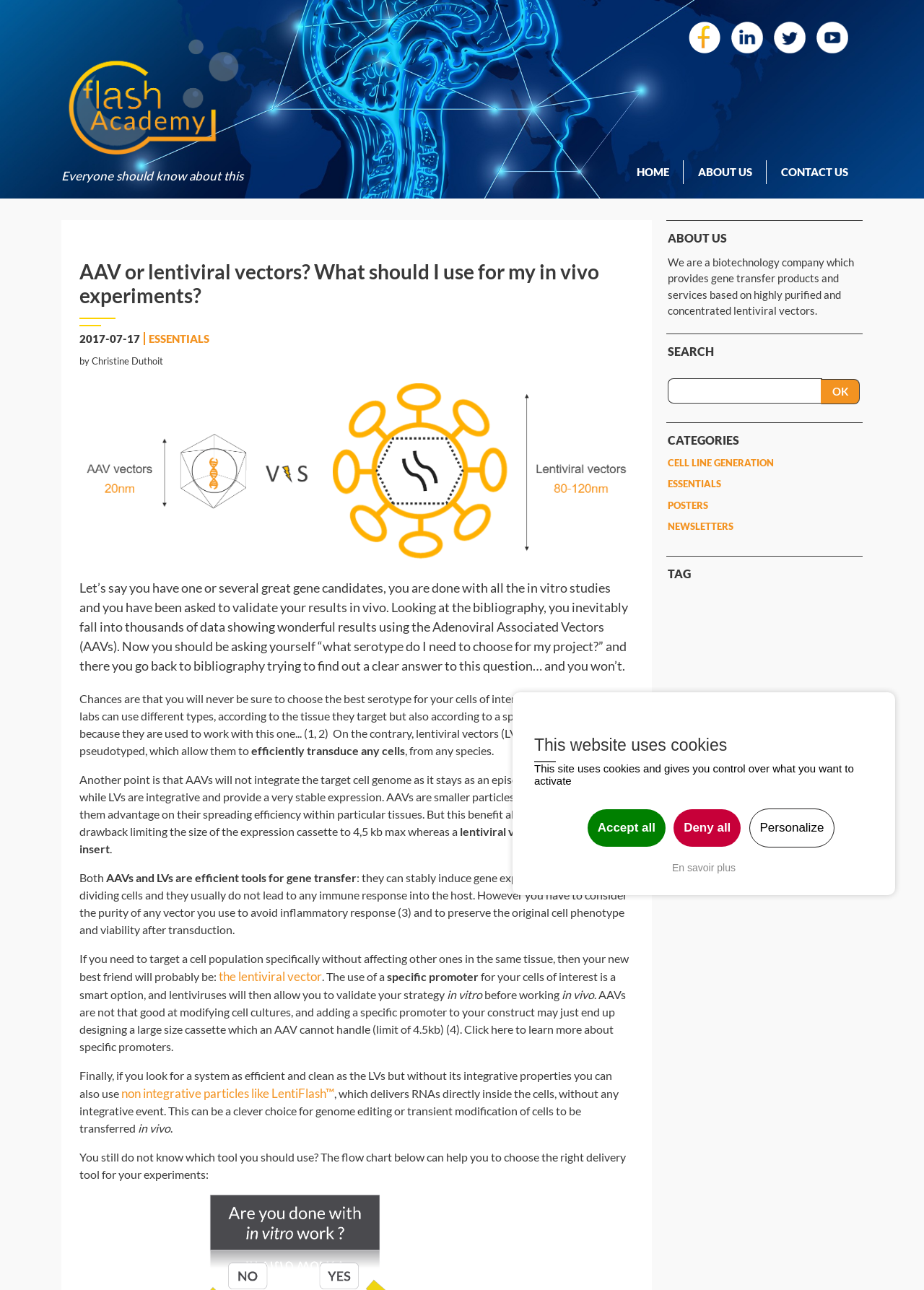Locate the bounding box coordinates of the clickable part needed for the task: "Click the 'HOME' link".

[0.673, 0.124, 0.74, 0.143]